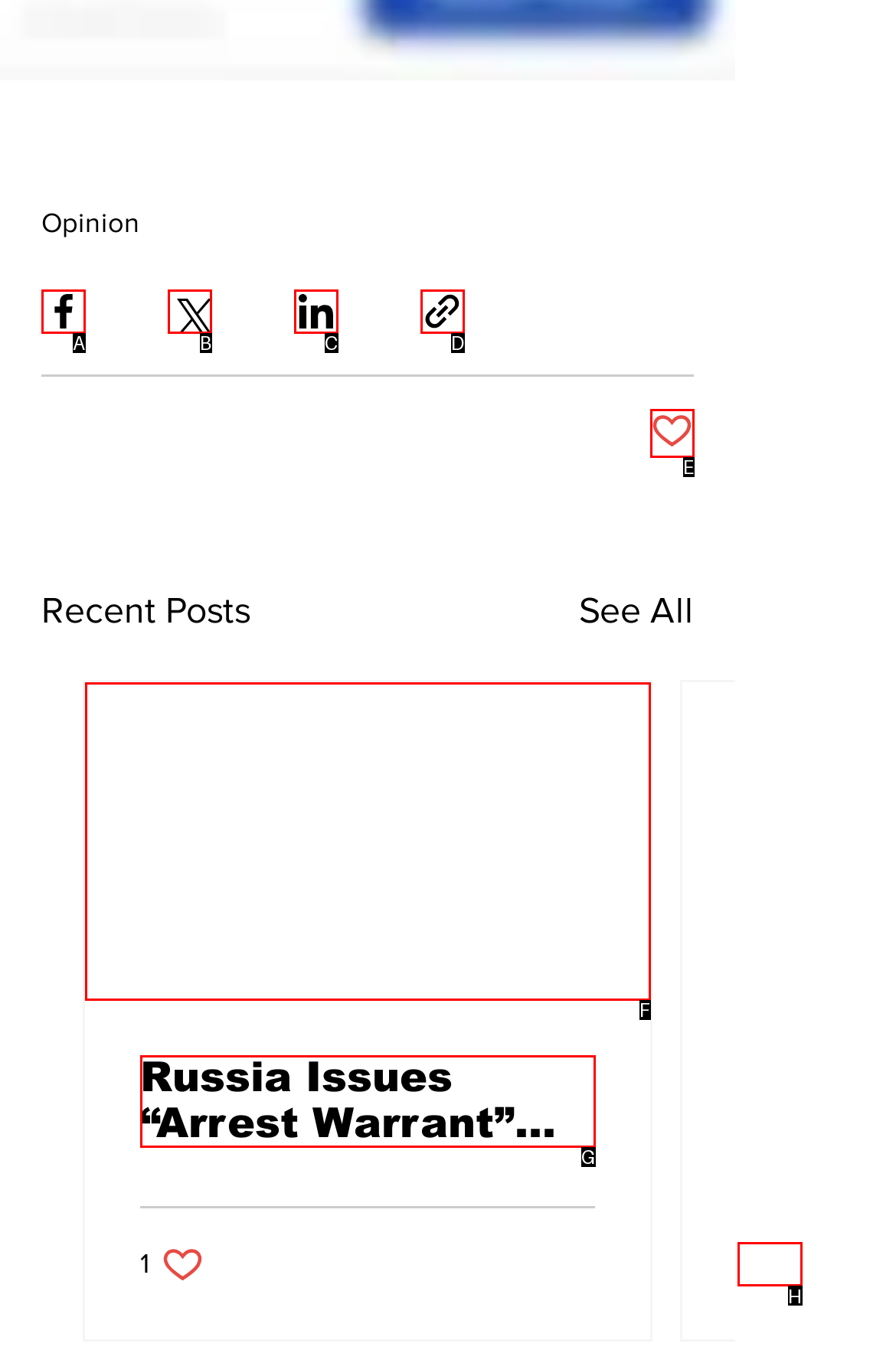Select the HTML element that matches the description: Post not marked as liked
Respond with the letter of the correct choice from the given options directly.

E